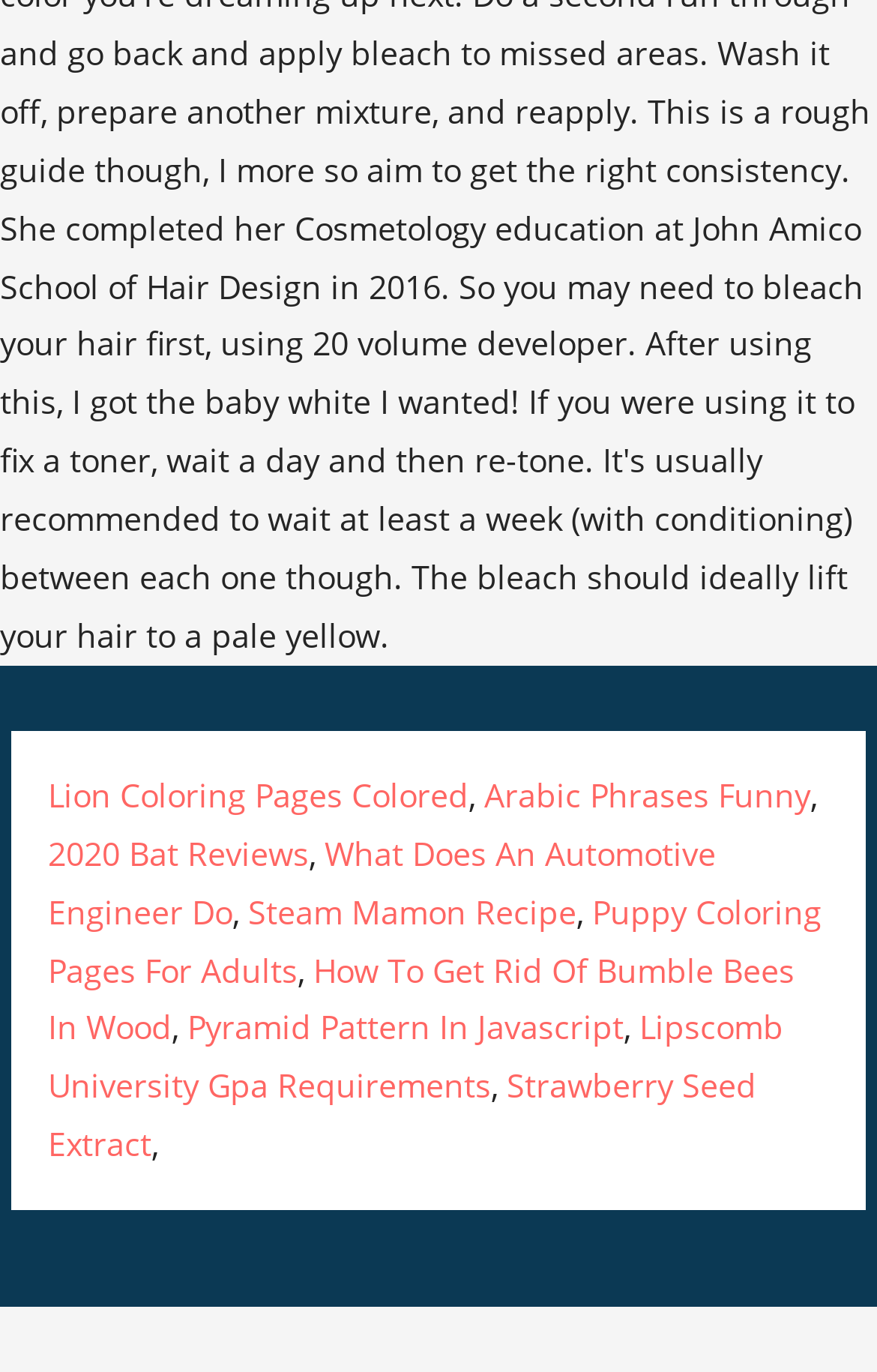Please provide a brief answer to the following inquiry using a single word or phrase:
Are there any commas on the webpage?

Yes